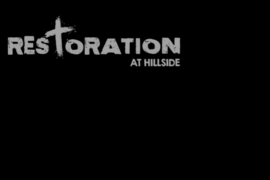Offer an in-depth description of the image shown.

The image features a prominent logo for "Restoration at Hillside," which integrates a modern and stylized font. The word "RESTORATION" is displayed in large, bold letters, with the letter "R" subtly incorporating a cross design, symbolizing faith and community. Beneath this, the phrase "AT HILLSIDE" is presented in a smaller yet equally impactful typeface, emphasizing the location and identity of the gathering. The overall color scheme is likely minimalist, enhancing the text's visibility against a contrasting background, creating a clean and inviting aesthetic that reflects the organization's mission to foster connection and support within the community. This logo serves as a visual representation of their purpose to bring people together on a spiritual journey.